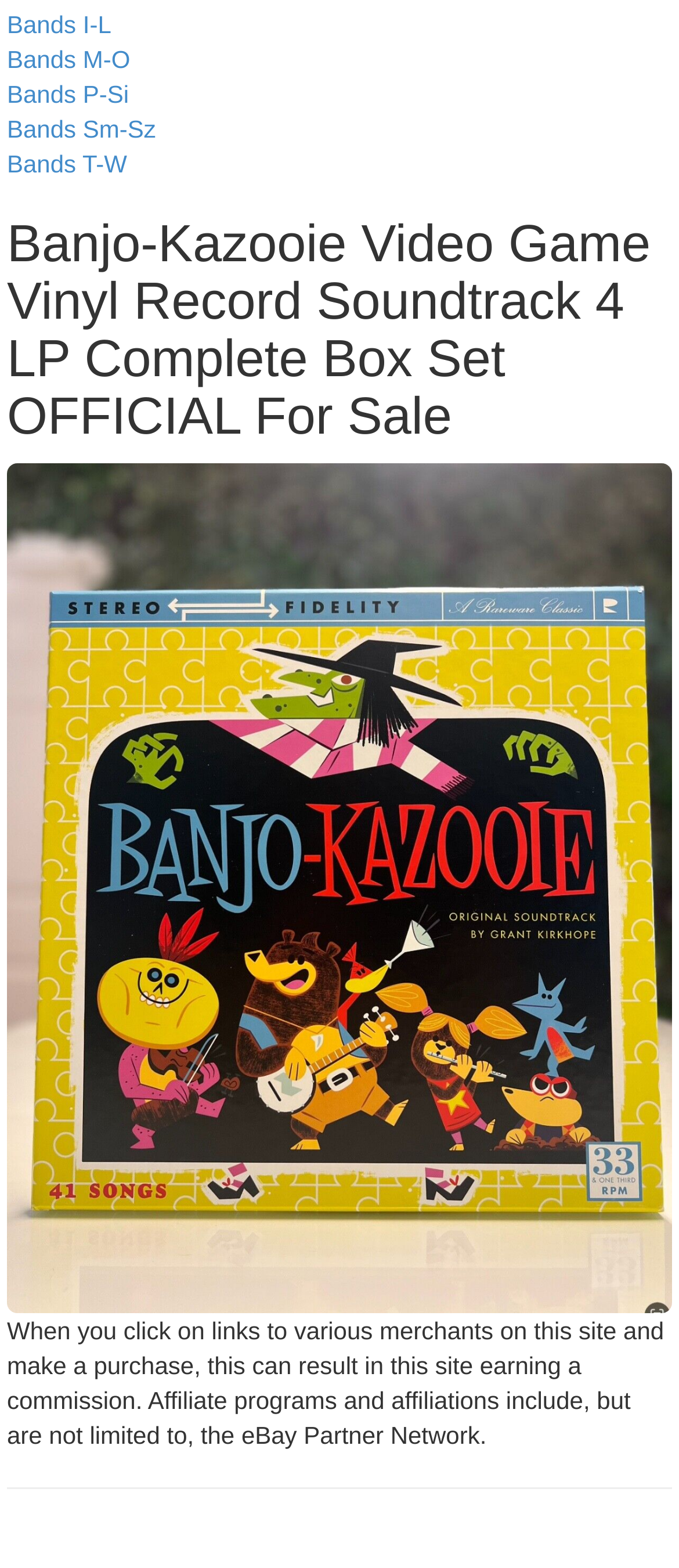Determine the bounding box coordinates for the UI element matching this description: "Bands I-L".

[0.01, 0.006, 0.164, 0.024]